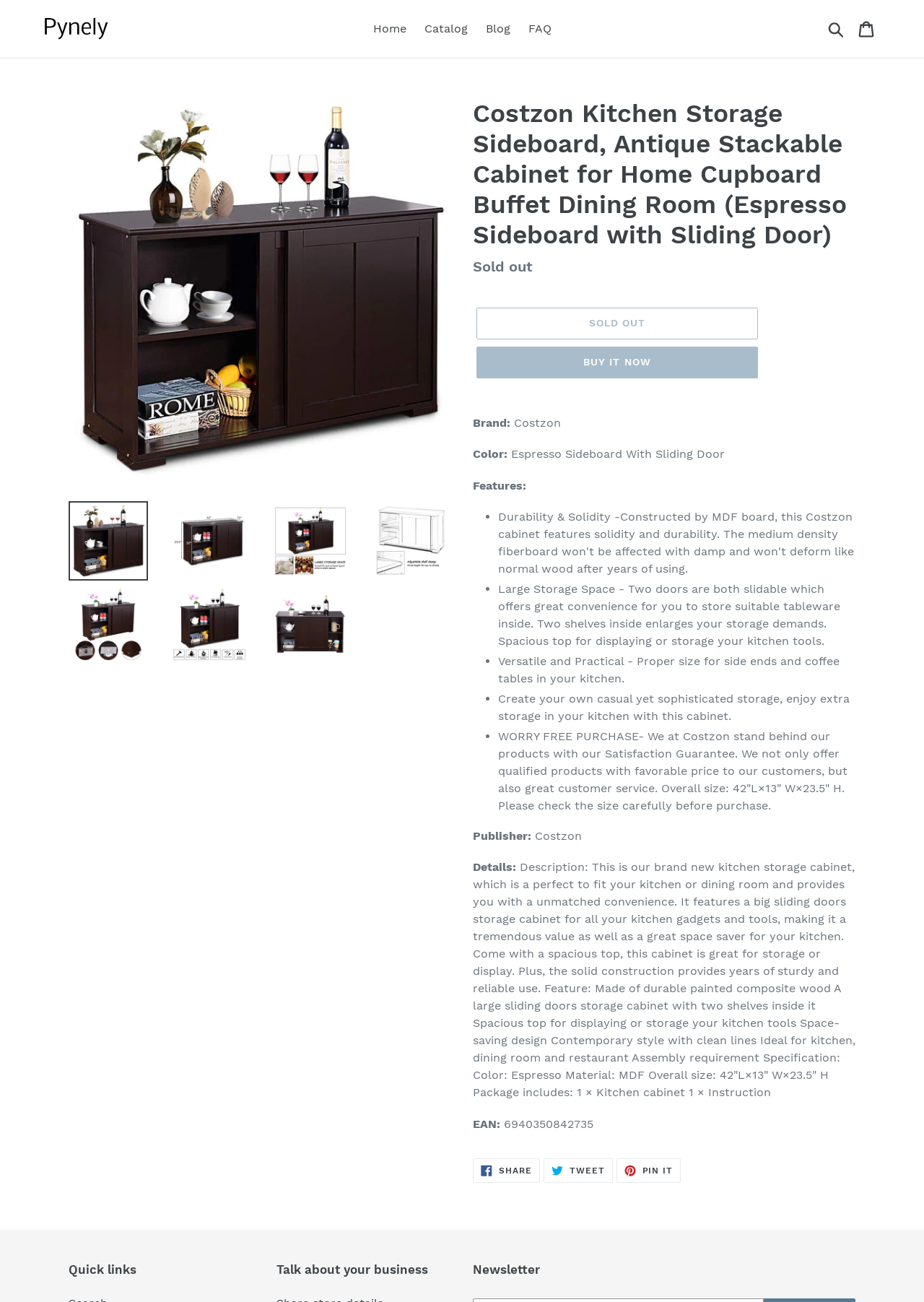Provide a short answer using a single word or phrase for the following question: 
How many shelves are inside the cabinet?

Two